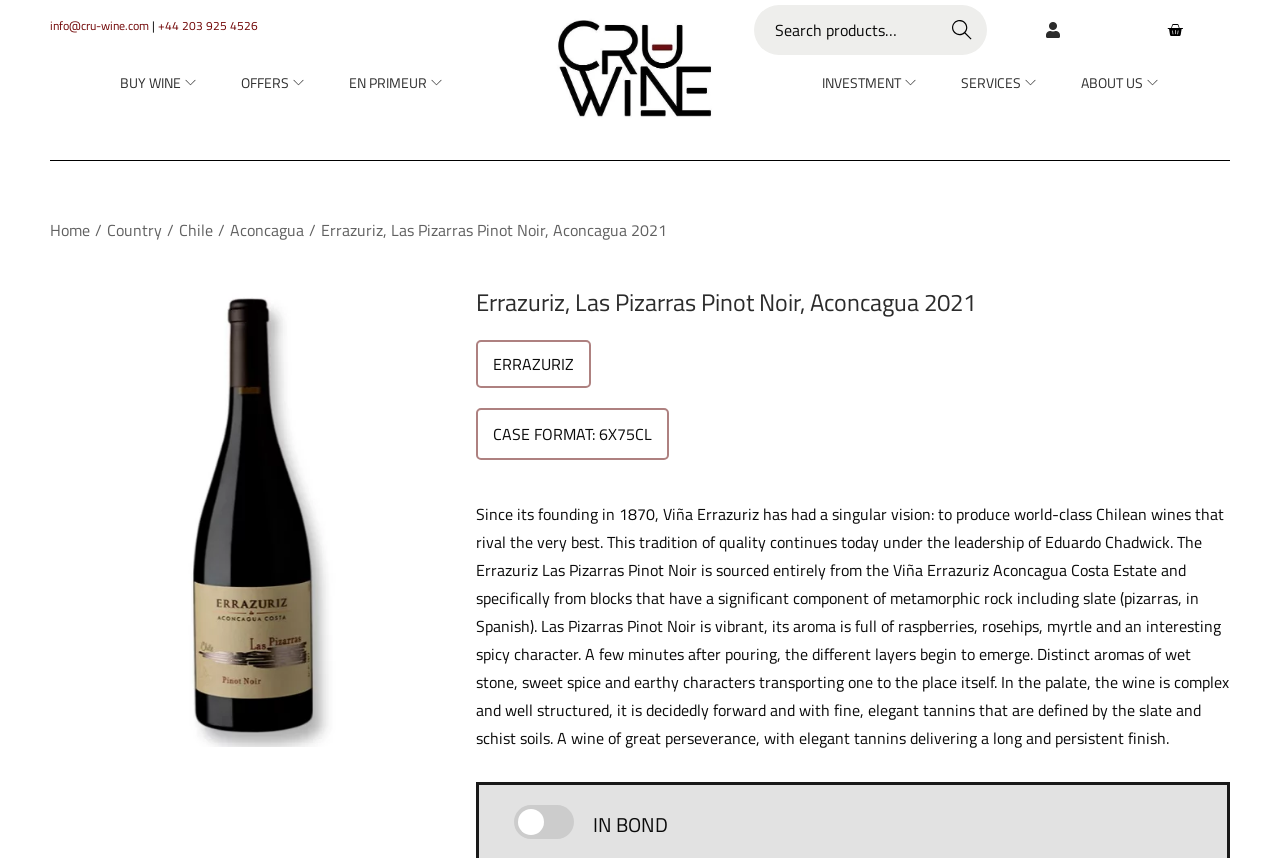Bounding box coordinates are specified in the format (top-left x, top-left y, bottom-right x, bottom-right y). All values are floating point numbers bounded between 0 and 1. Please provide the bounding box coordinate of the region this sentence describes: aria-label="Twitter"

None